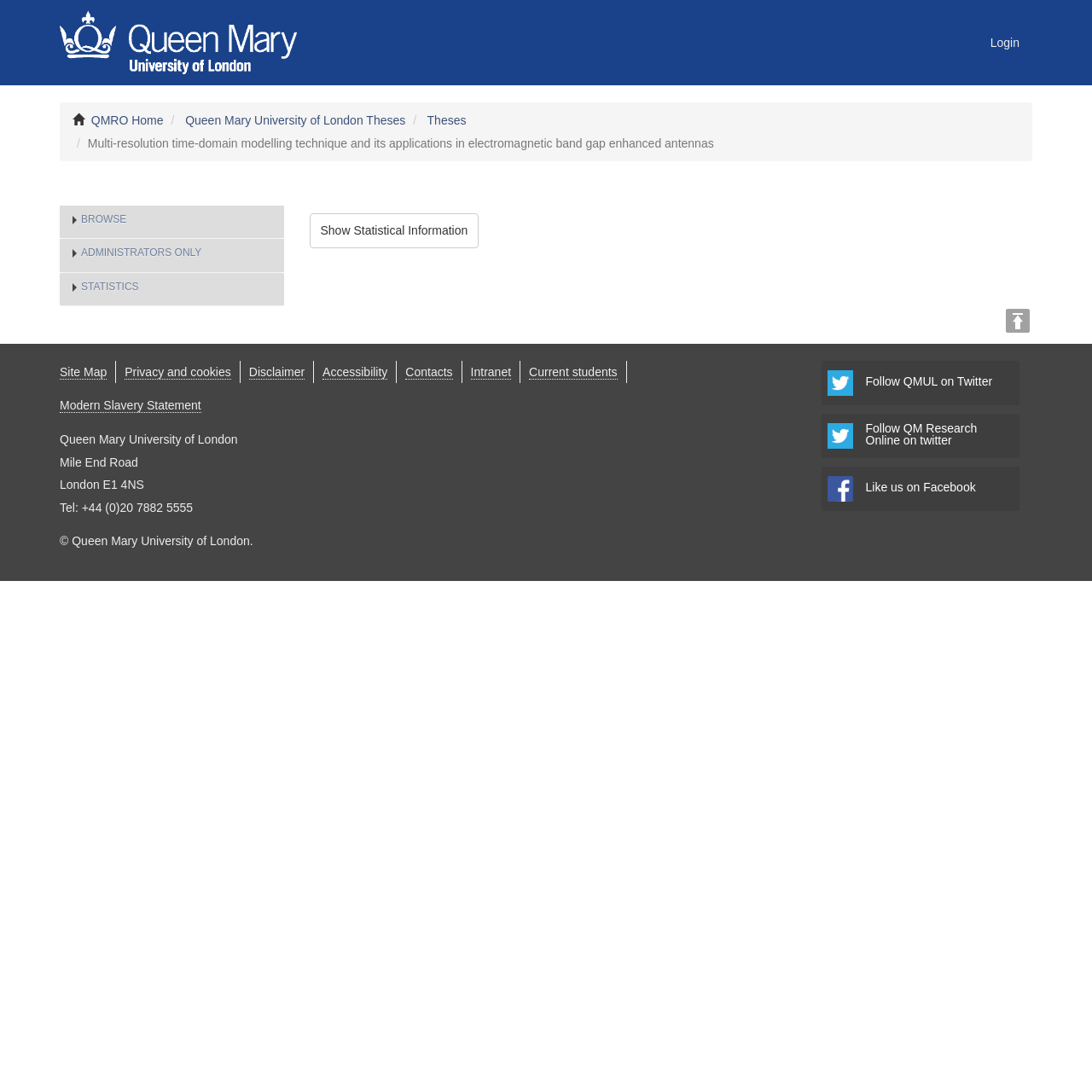Pinpoint the bounding box coordinates of the clickable element needed to complete the instruction: "View site map". The coordinates should be provided as four float numbers between 0 and 1: [left, top, right, bottom].

[0.055, 0.334, 0.098, 0.347]